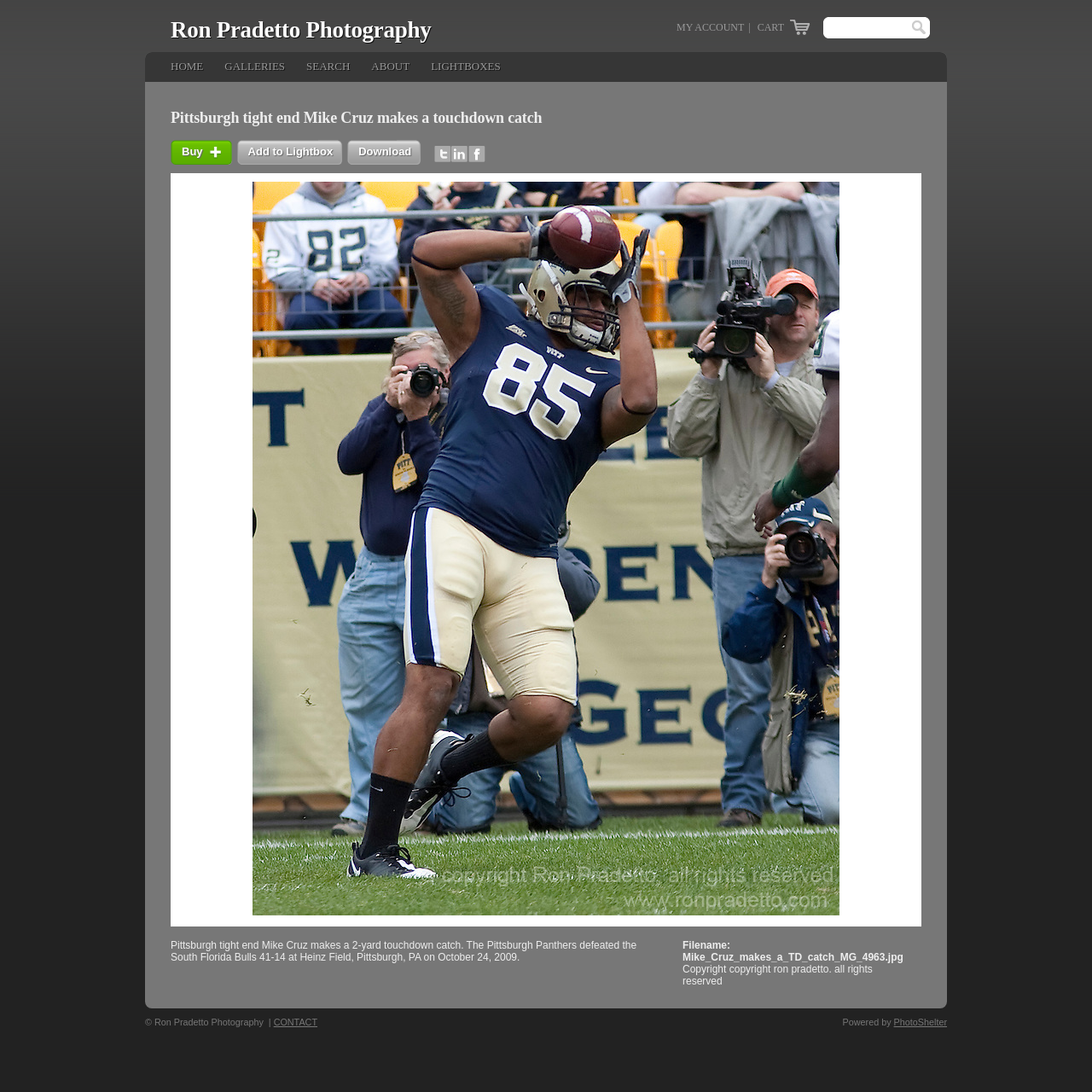What is the name of the photographer? Examine the screenshot and reply using just one word or a brief phrase.

Ron Pradetto